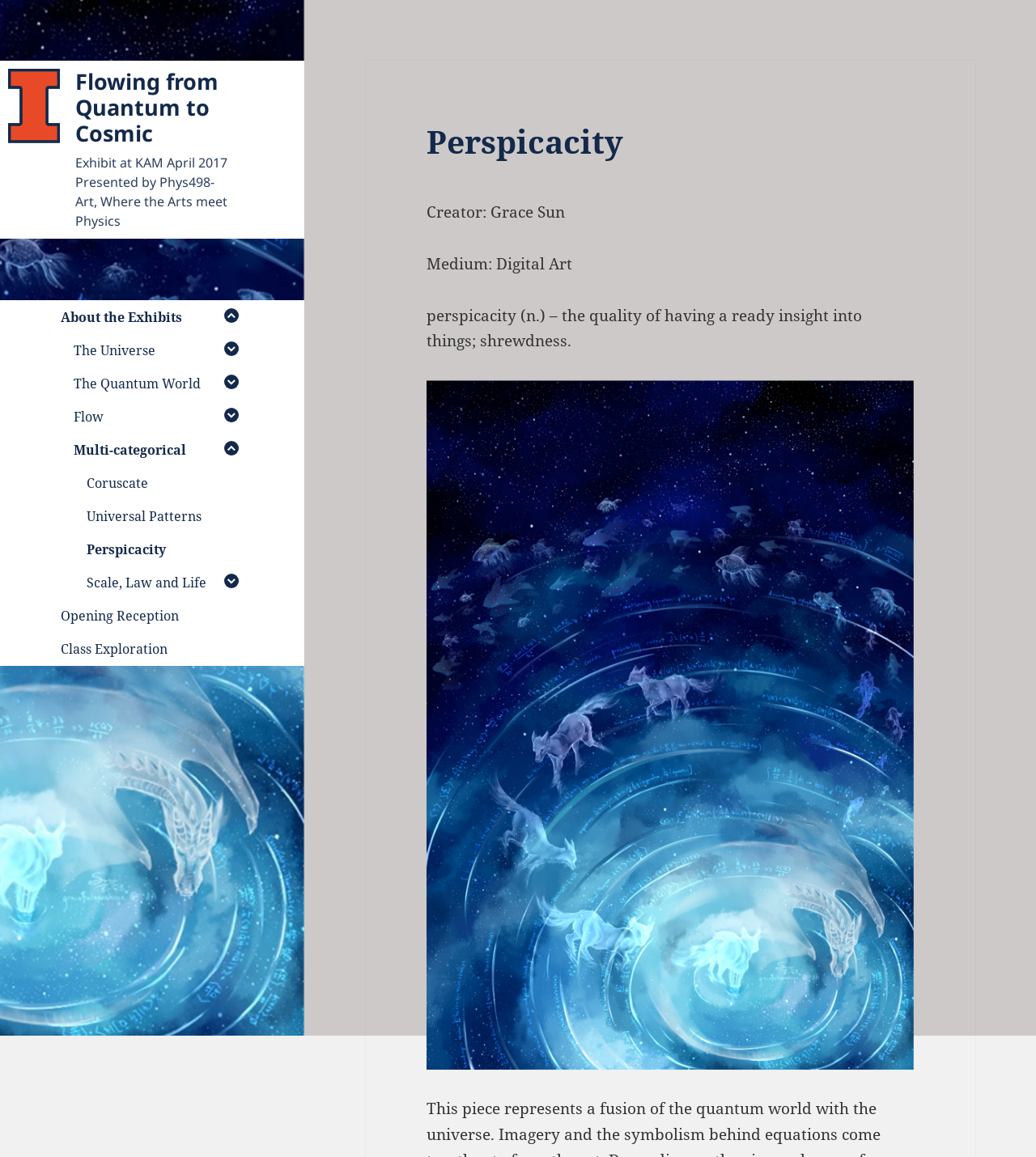Can you find the bounding box coordinates of the area I should click to execute the following instruction: "Read about 'Perspicacity'"?

[0.084, 0.461, 0.235, 0.489]